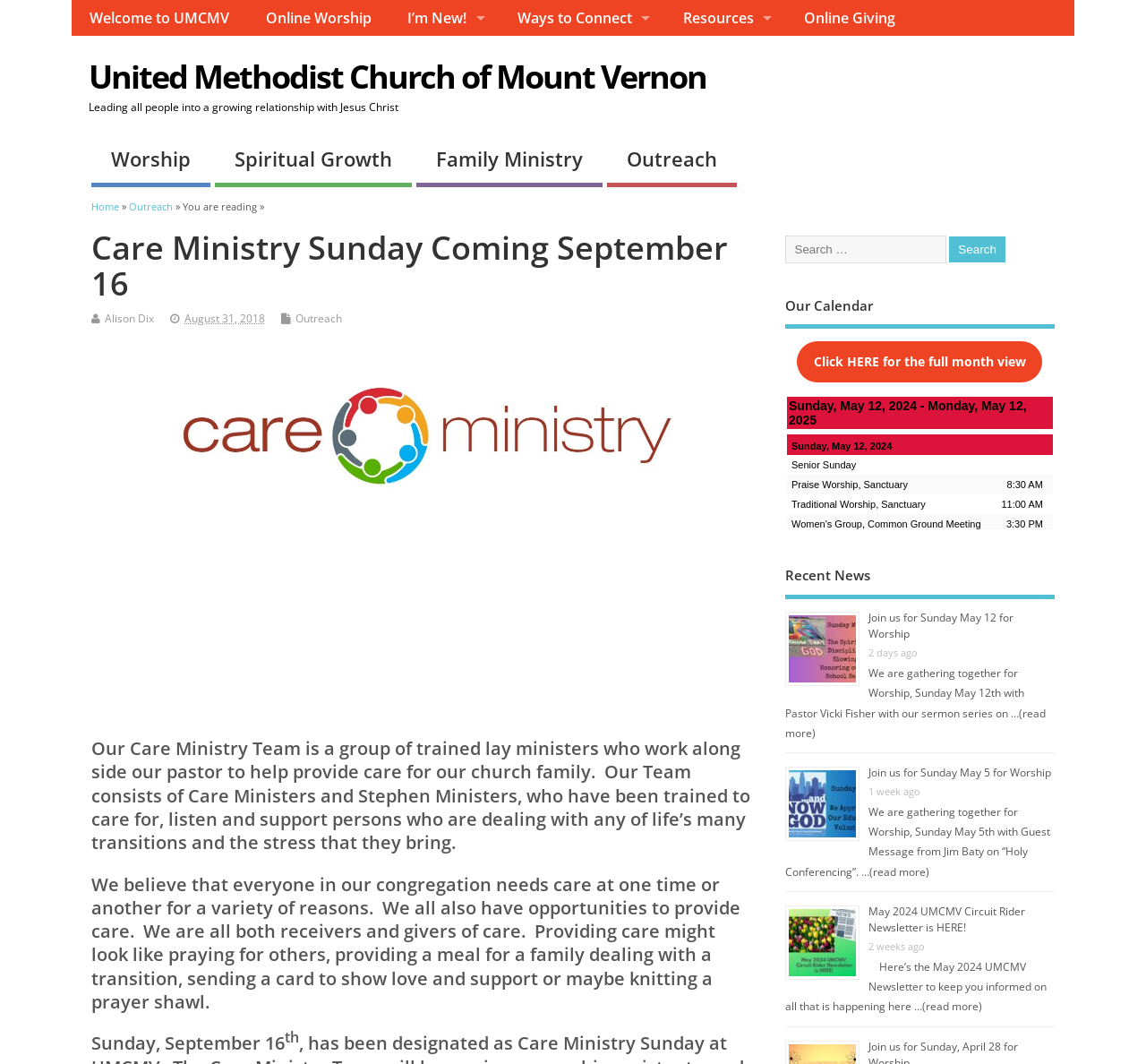How many types of ministers are mentioned?
Offer a detailed and exhaustive answer to the question.

I found the answer by reading the heading 'Our Care Ministry Team is a group of trained lay ministers who work along side our pastor to help provide care for our church family.' which mentions Care Ministers and Stephen Ministers, indicating that there are two types of ministers.